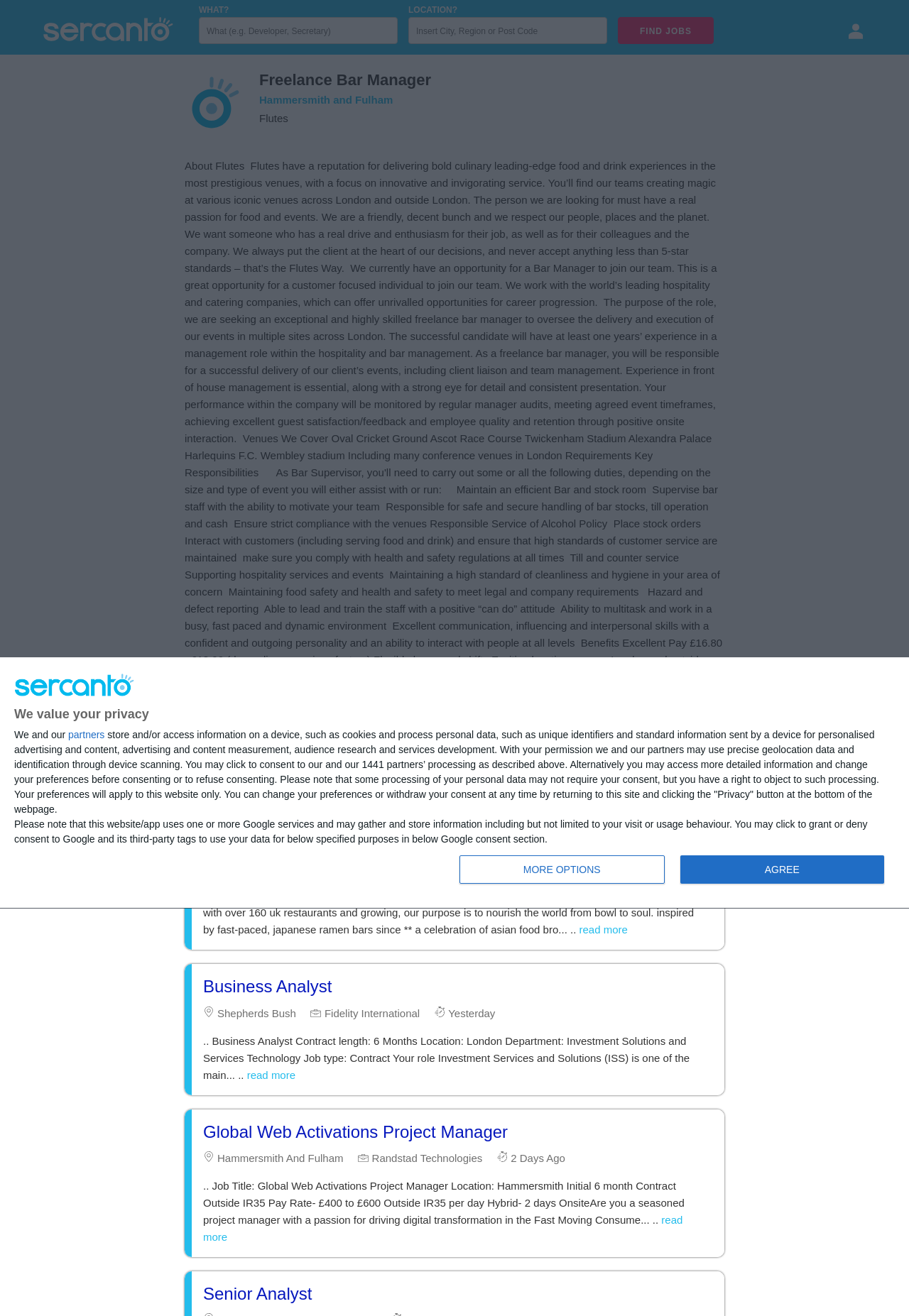Use a single word or phrase to answer the question:
What is the company of the main job offer?

Flutes